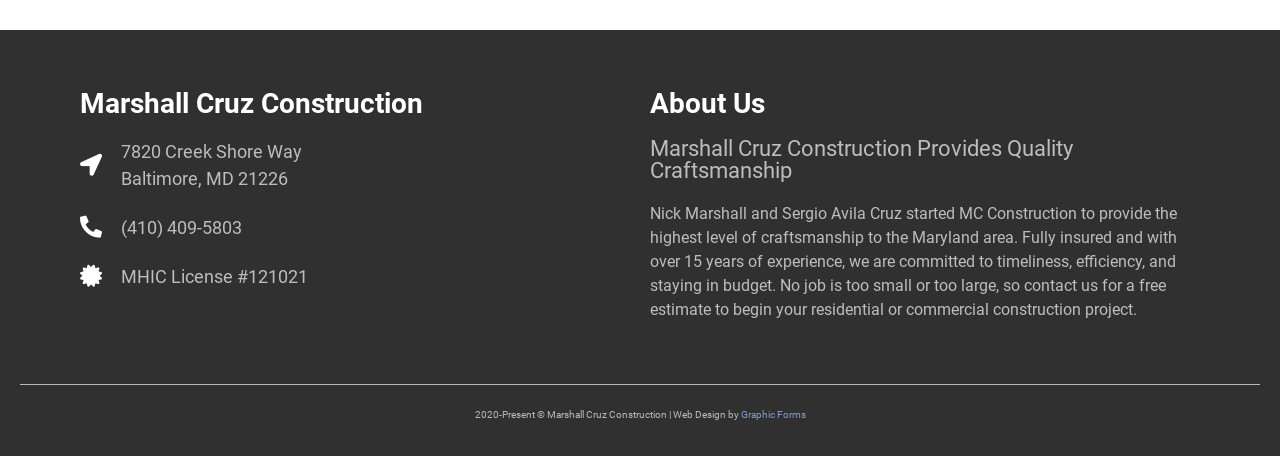Please respond to the question with a concise word or phrase:
What is the company's MHIC license number?

121021